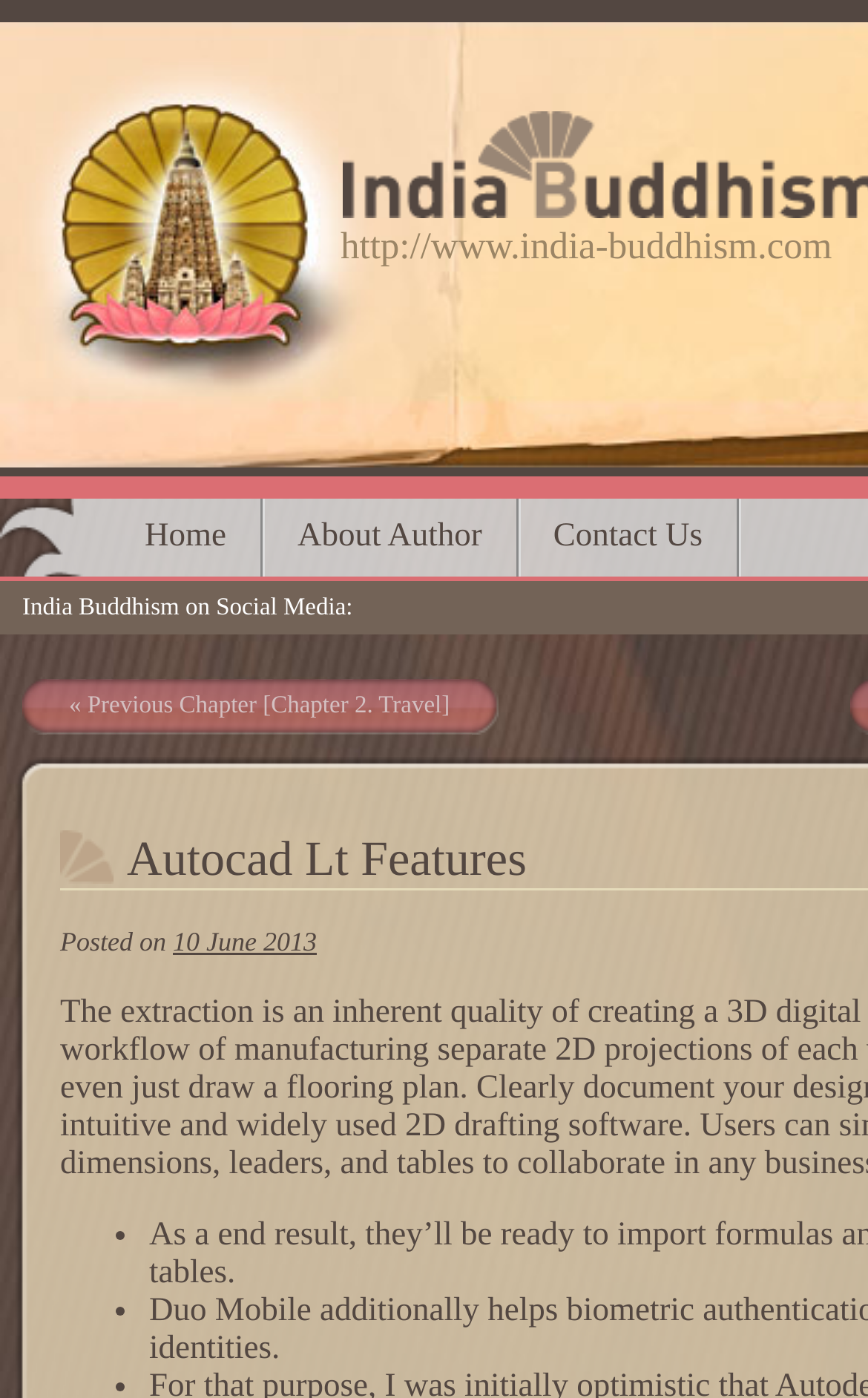Describe all the visual and textual components of the webpage comprehensively.

The webpage is about India Buddhism and Autocad Lt Features. At the top, there is a main menu section with a heading "Main menu" and a link "Skip to content" positioned closely together. Below them, there are three links: "Home", "About Author", and "Contact Us", arranged horizontally from left to right.

Further down, there is a section about India Buddhism on social media, indicated by a heading "India Buddhism on Social Media:". Below this heading, there is a post navigation section with a heading "Post navigation". Within this section, there is a link "« Previous Chapter [Chapter 2. Travel]" with a description "Posted on" and a date "10 June 2013" next to it. The date is also marked as a time element.

On the bottom right of the page, there are two list markers, represented by bullet points, positioned vertically one below the other.